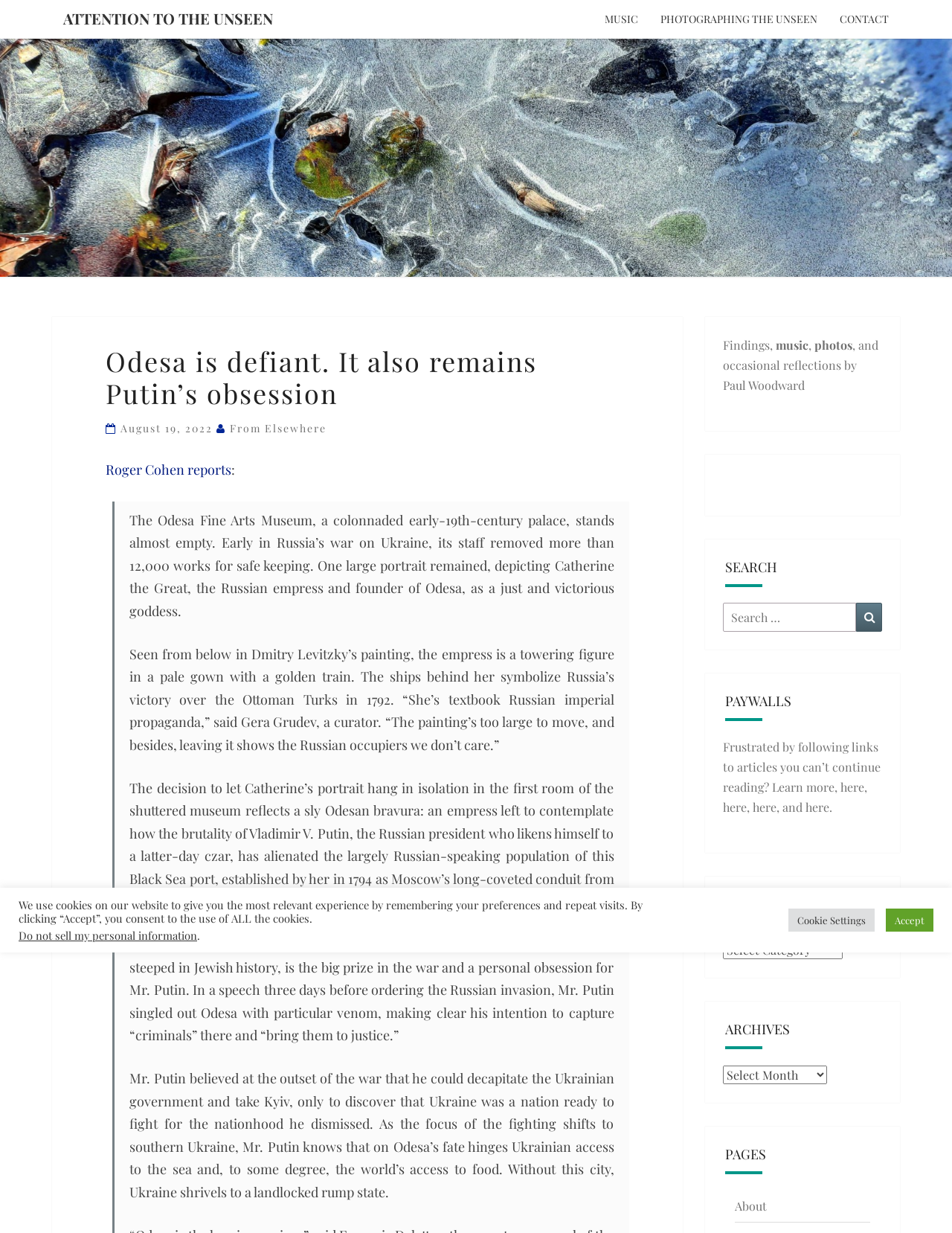Locate the bounding box coordinates of the region to be clicked to comply with the following instruction: "View the 'MUSIC' section". The coordinates must be four float numbers between 0 and 1, in the form [left, top, right, bottom].

[0.623, 0.0, 0.682, 0.031]